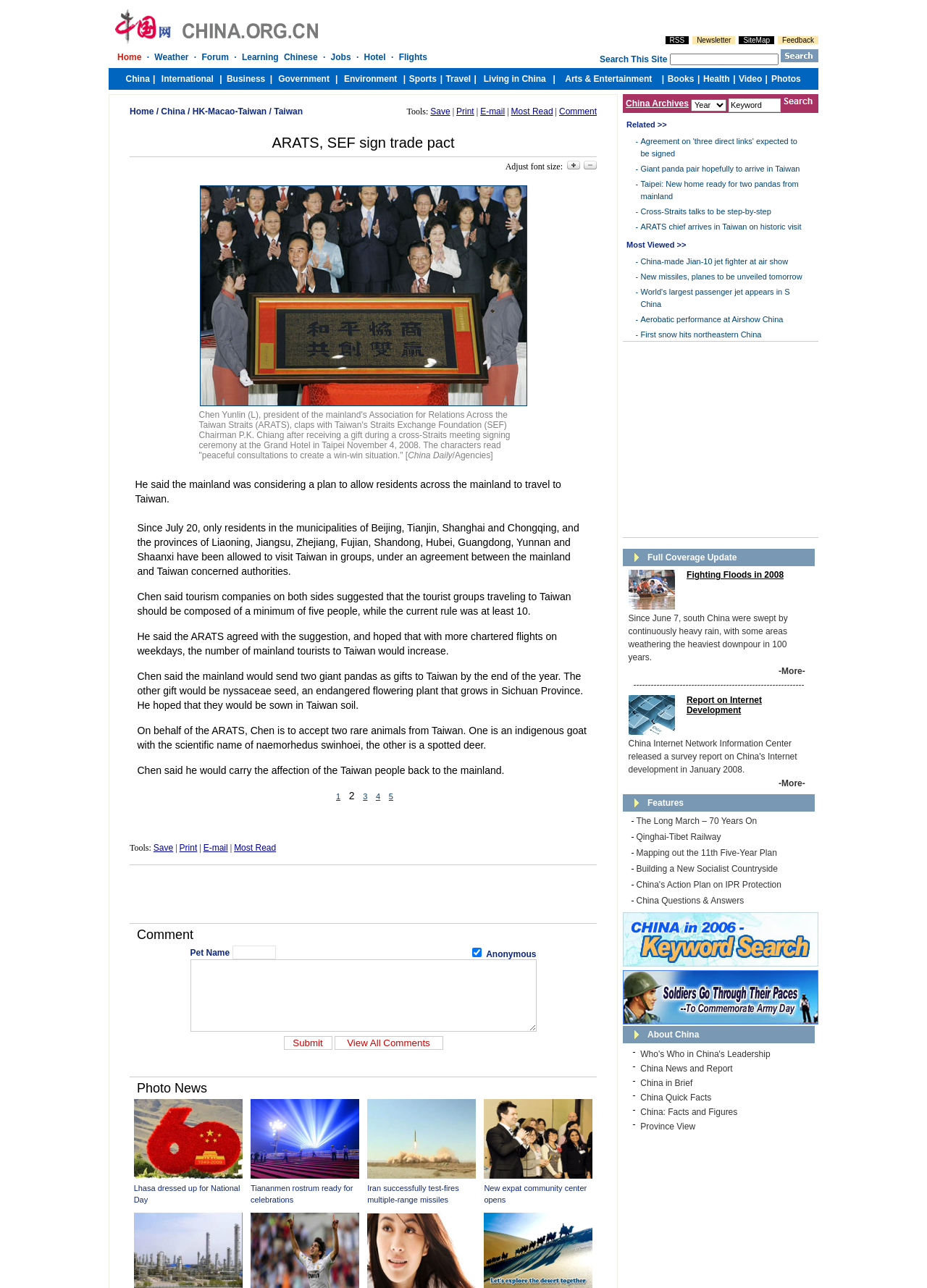What is the name of the endangered flowering plant that grows in Sichuan Province?
Utilize the information in the image to give a detailed answer to the question.

The name of the endangered flowering plant that grows in Sichuan Province is obtained from the text in the LayoutTableCell element, which mentions 'The other gift would be nyssaceae seed, an endangered flowering plant that grows in Sichuan Province'.